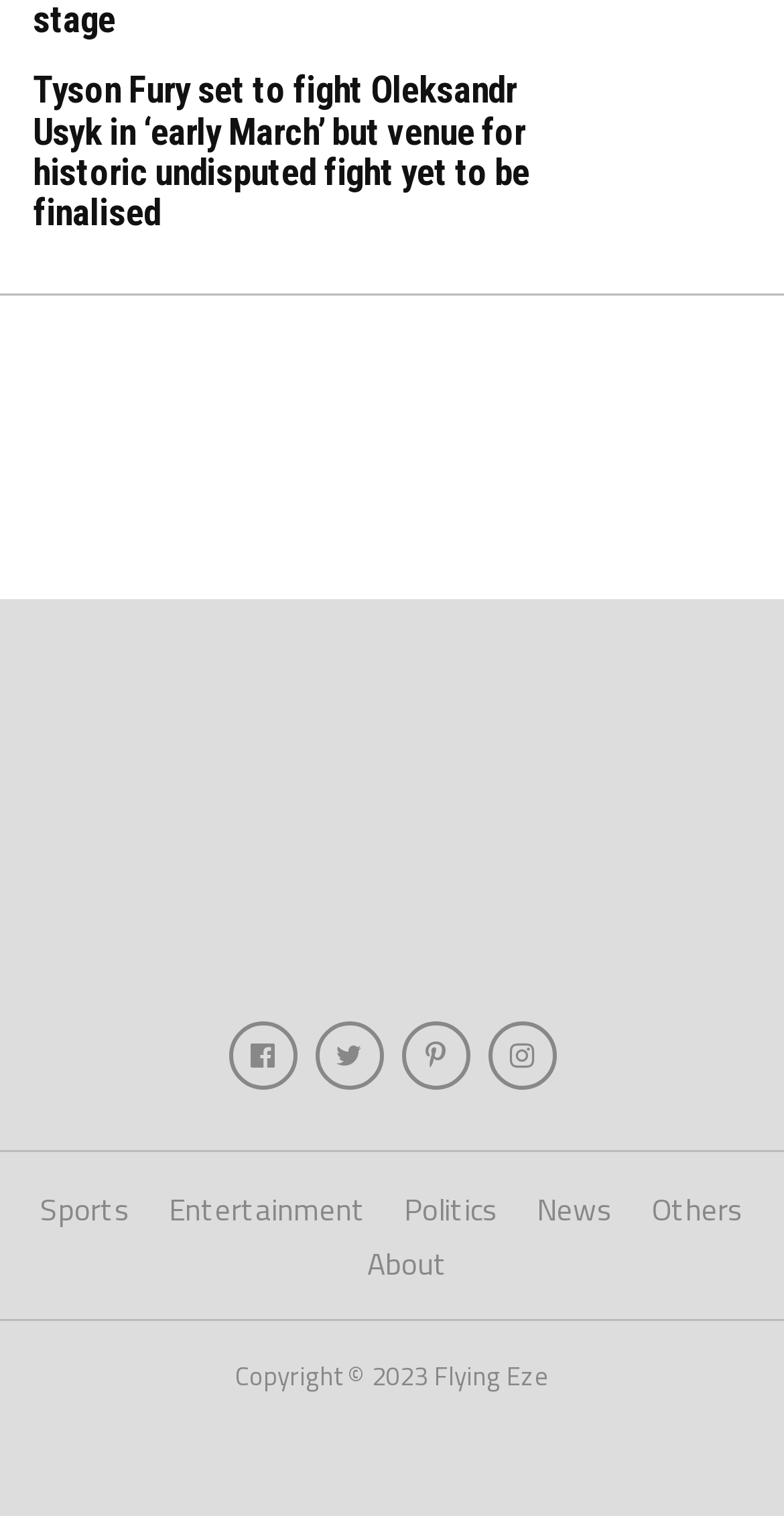What social media platforms are available?
Kindly answer the question with as much detail as you can.

The links at the bottom of the page with the icons and text of Facebook, Twitter, Pinterest, and Instagram indicate that these social media platforms are available for users to access.